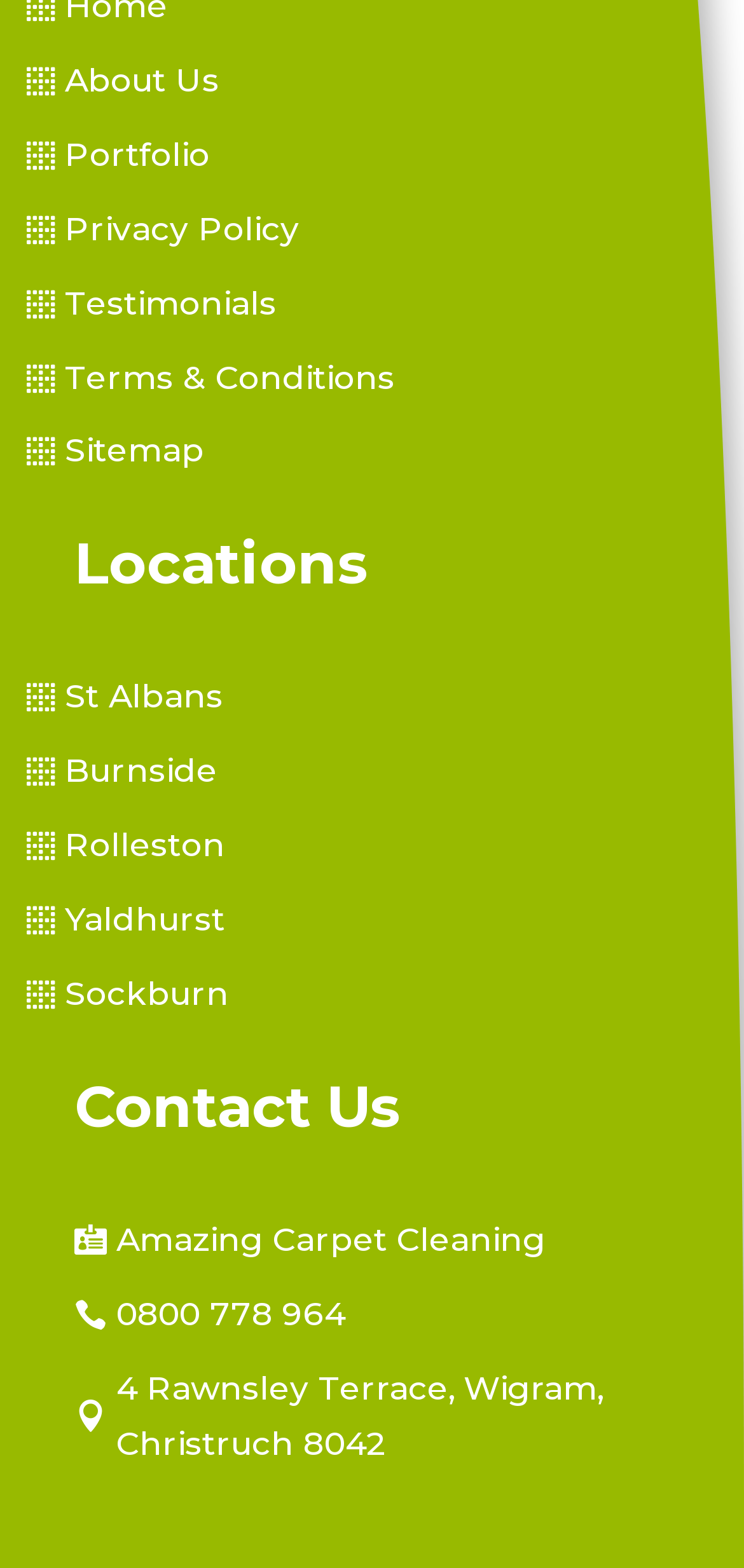Determine the bounding box coordinates for the area that should be clicked to carry out the following instruction: "Call 0800 778 964".

[0.1, 0.82, 0.464, 0.856]